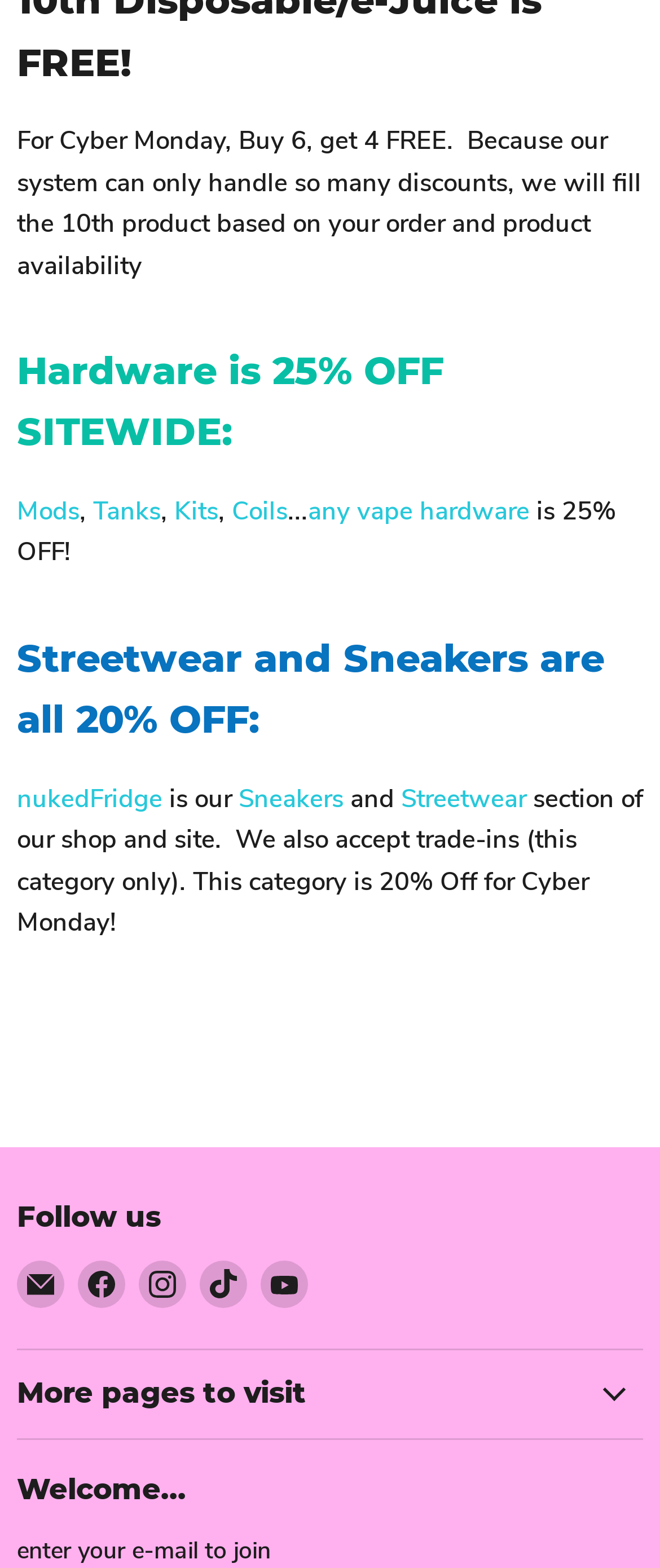What can be traded in? Observe the screenshot and provide a one-word or short phrase answer.

Sneakers and Streetwear